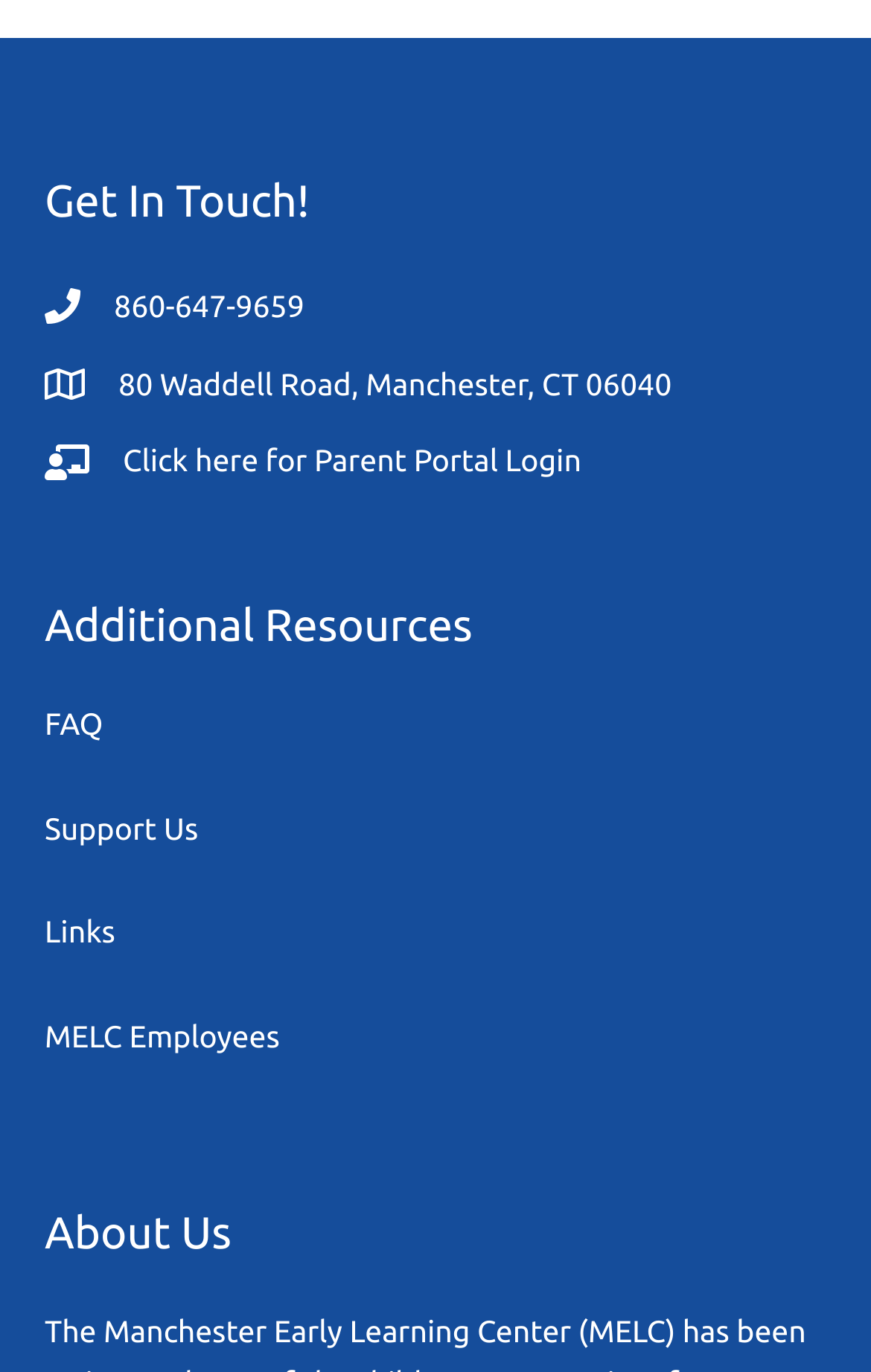Given the description "FAQ", determine the bounding box of the corresponding UI element.

[0.051, 0.515, 0.118, 0.541]